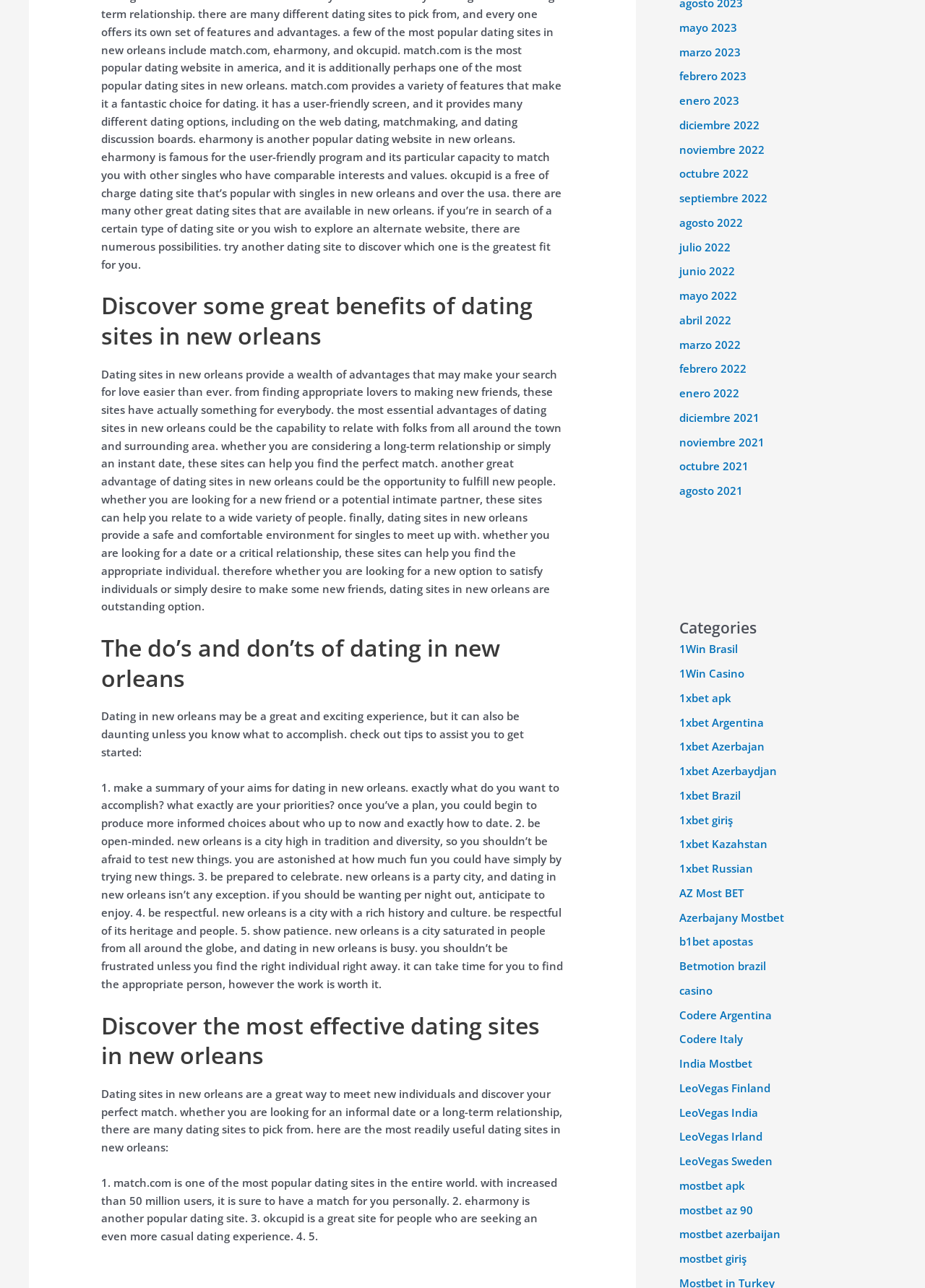Please answer the following question using a single word or phrase: 
What is the second tip for dating in New Orleans?

Be open-minded